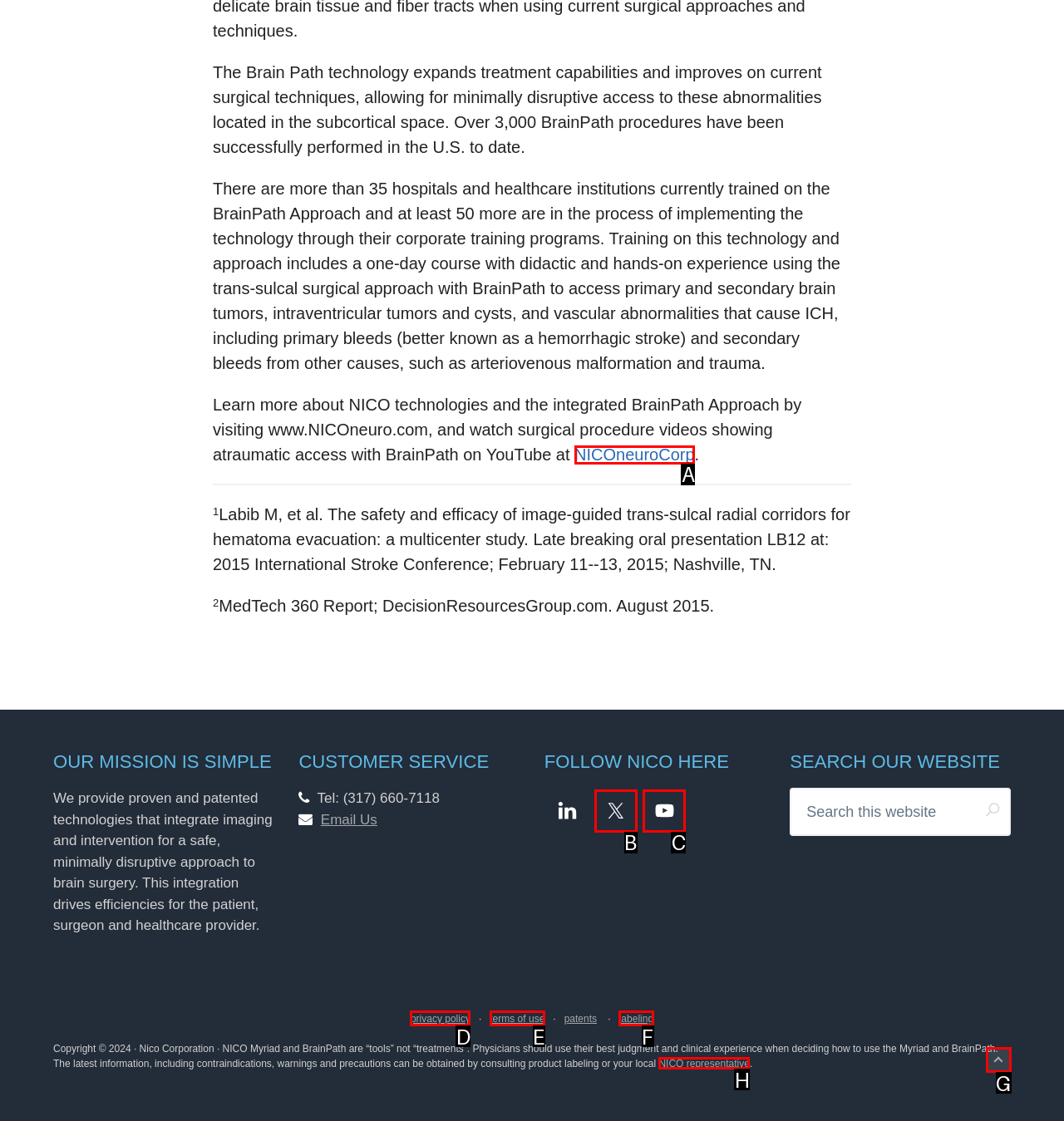Identify which option matches the following description: terms of use
Answer by giving the letter of the correct option directly.

E